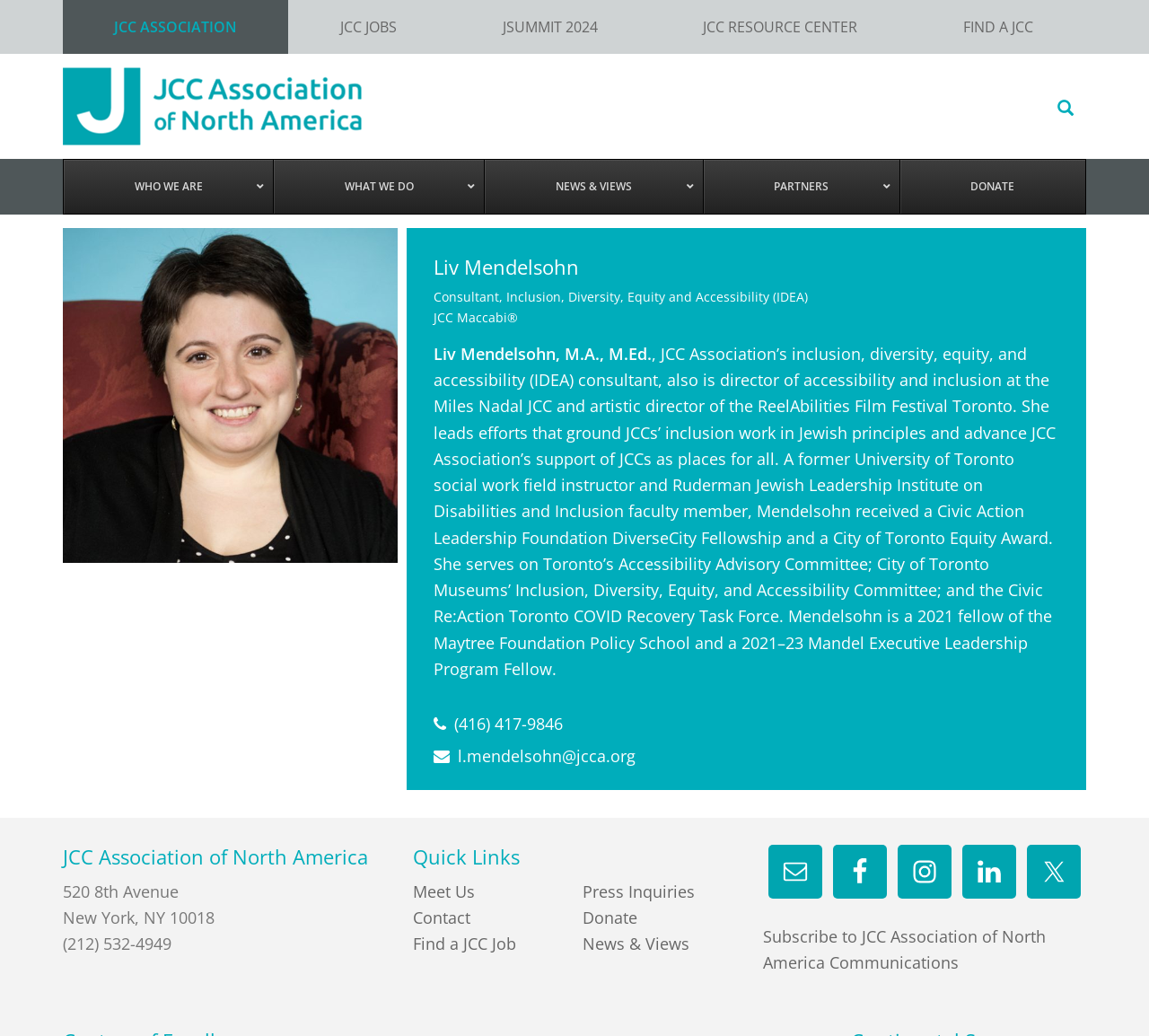Using the webpage screenshot, find the UI element described by JCC Resource Center. Provide the bounding box coordinates in the format (top-left x, top-left y, bottom-right x, bottom-right y), ensuring all values are floating point numbers between 0 and 1.

[0.566, 0.0, 0.792, 0.052]